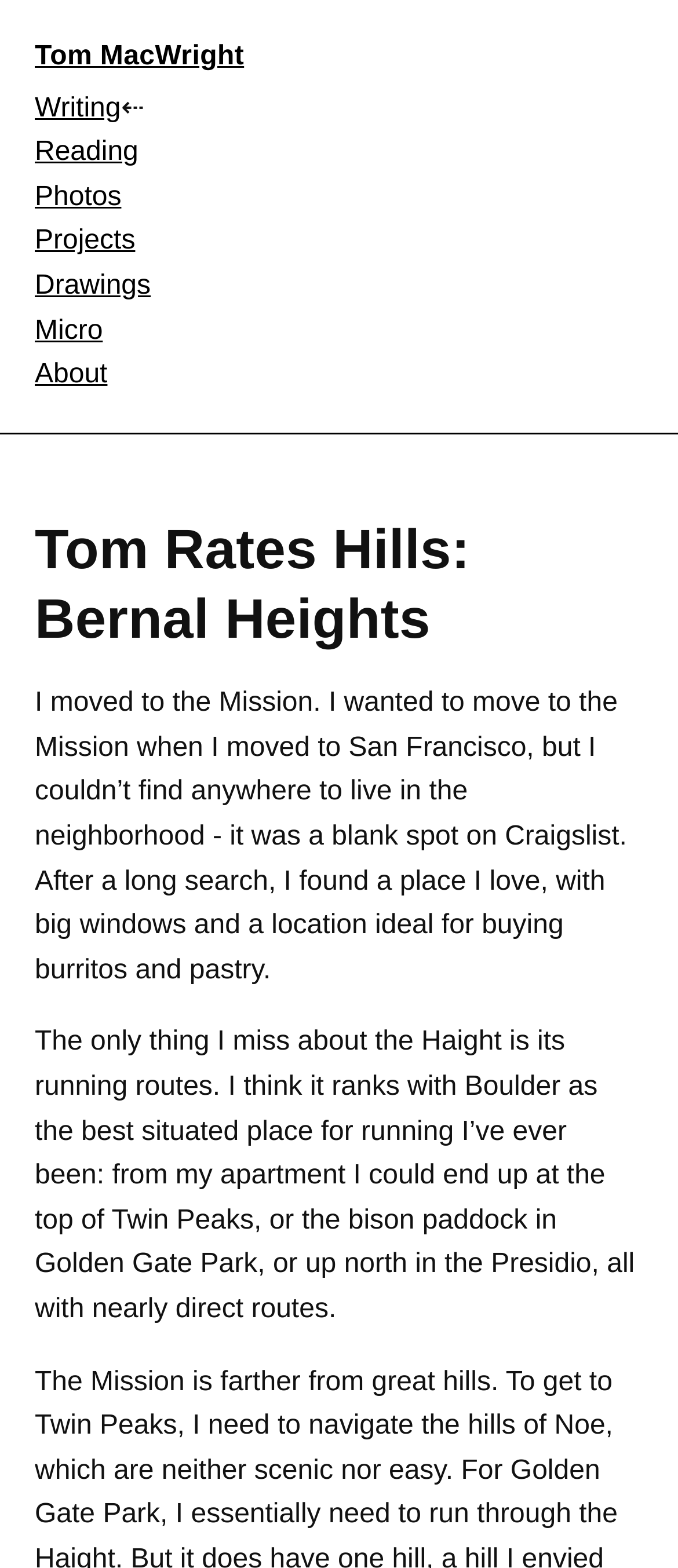What is the author's previous neighborhood?
Please answer using one word or phrase, based on the screenshot.

The Haight